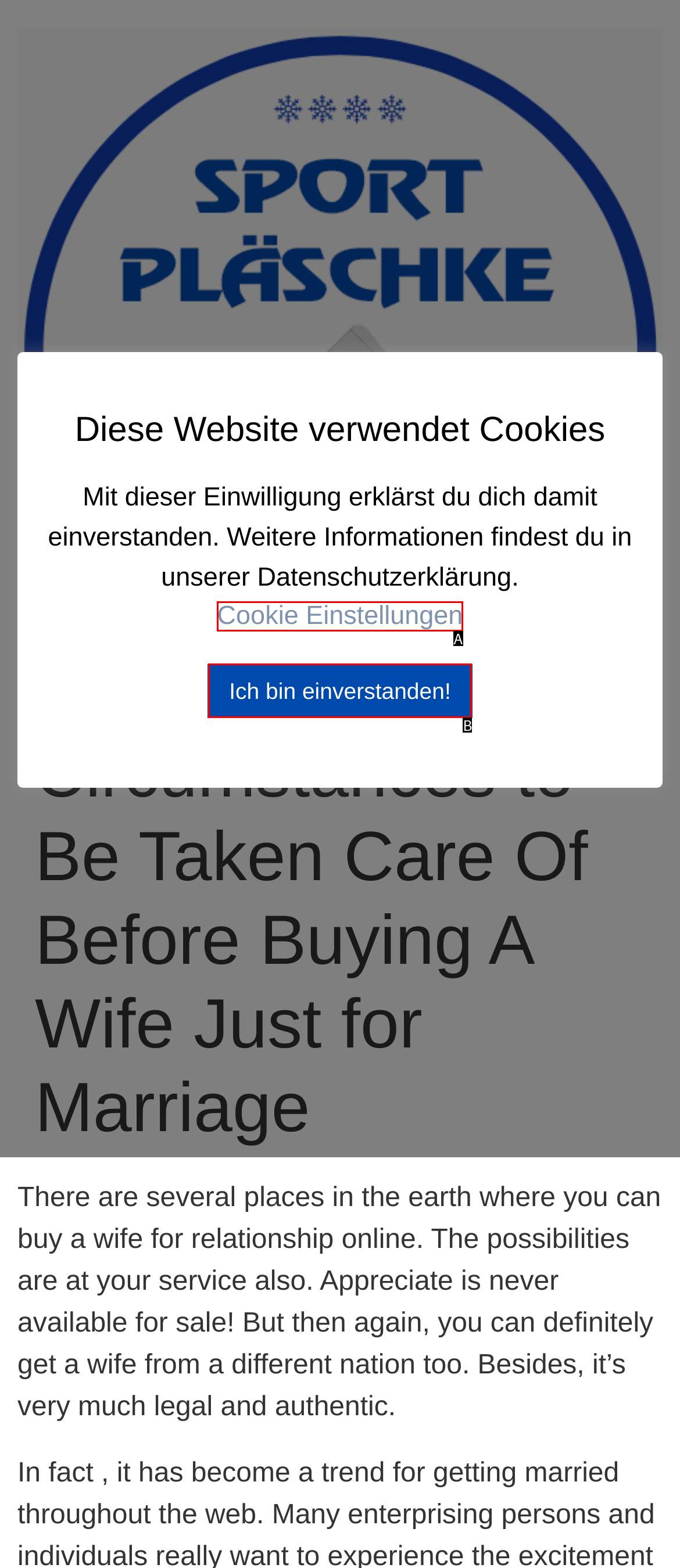Which HTML element matches the description: Ich bin einverstanden! the best? Answer directly with the letter of the chosen option.

B